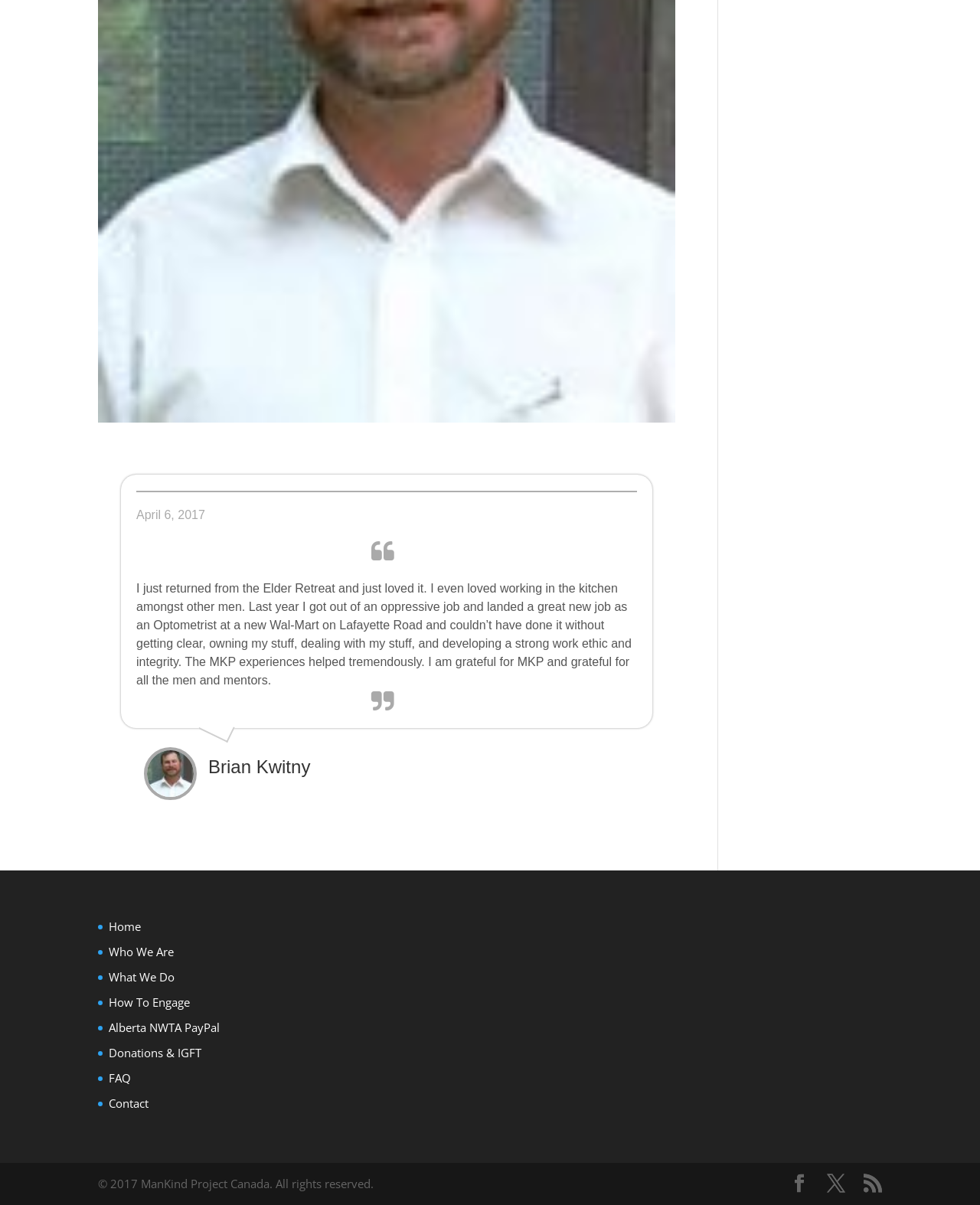Find the bounding box of the web element that fits this description: "X".

[0.844, 0.974, 0.862, 0.991]